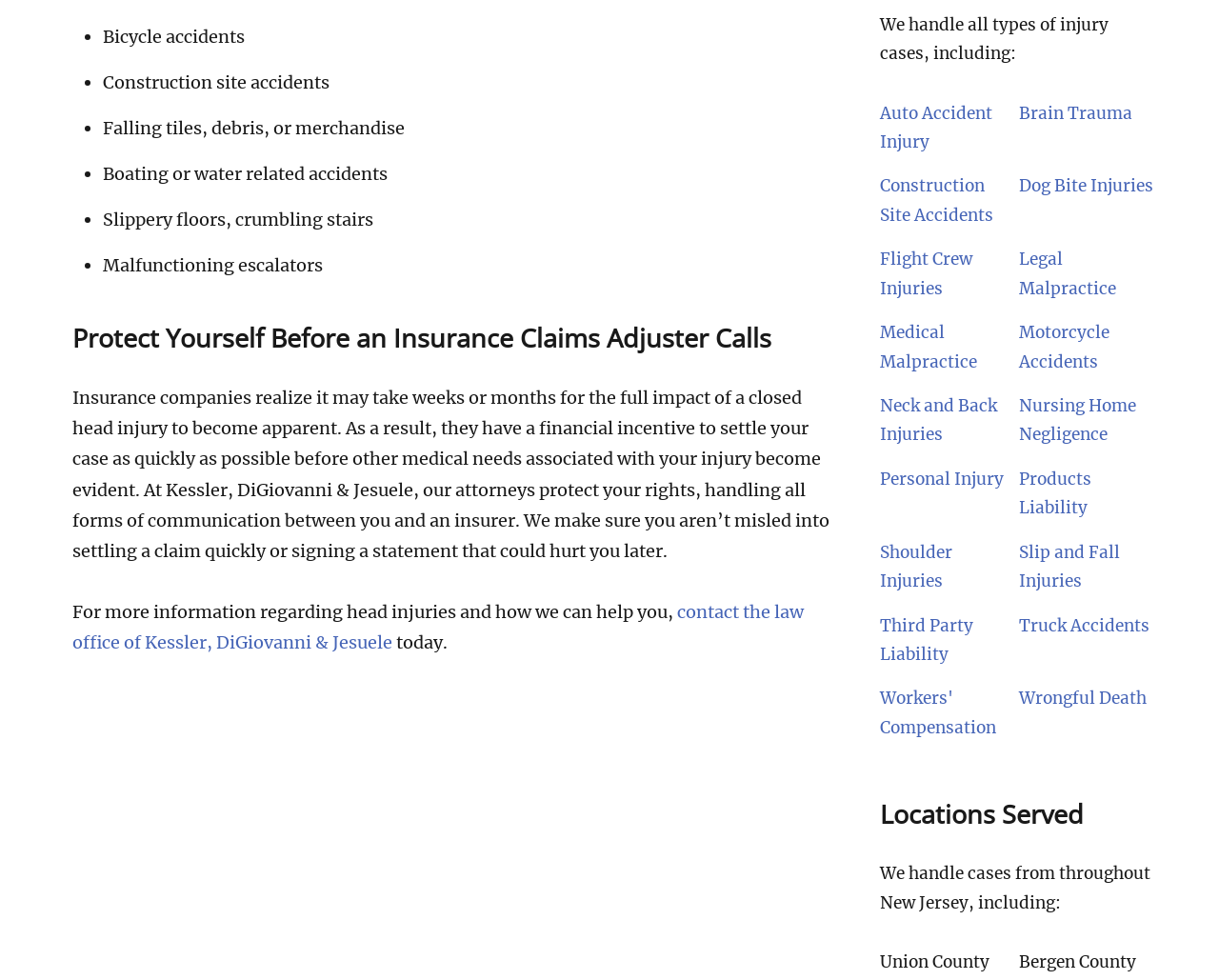Given the description: "Slip and Fall Injuries", determine the bounding box coordinates of the UI element. The coordinates should be formatted as four float numbers between 0 and 1, [left, top, right, bottom].

[0.836, 0.553, 0.918, 0.604]